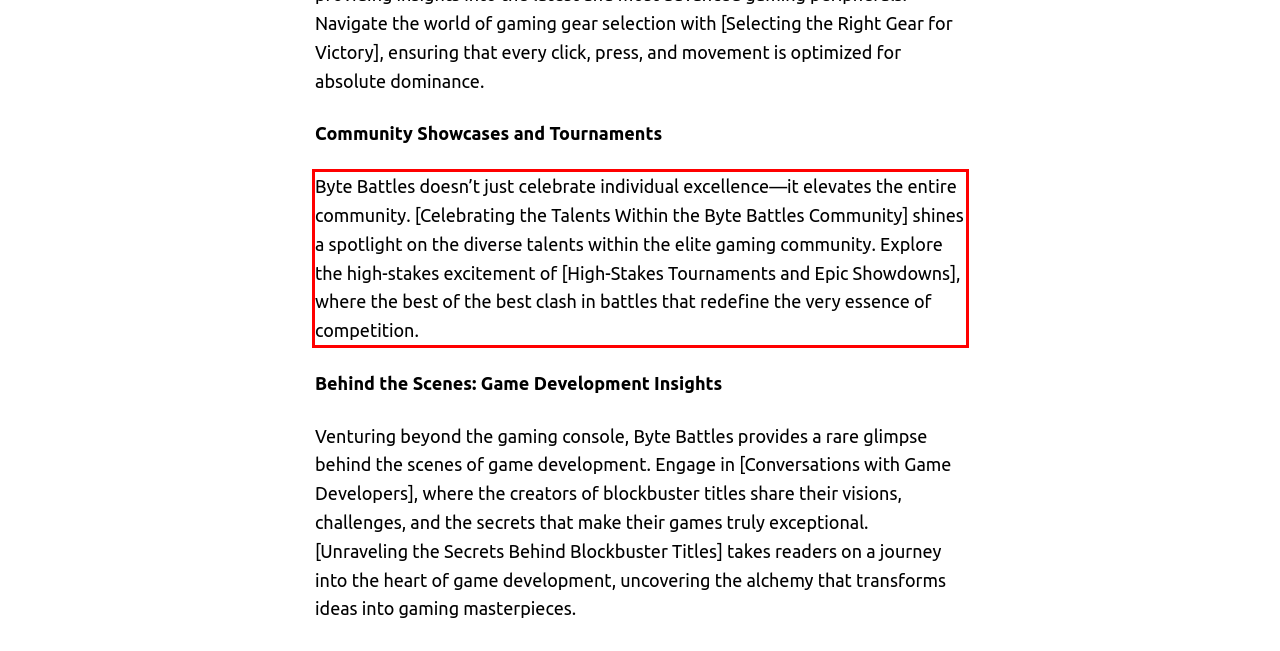You have a screenshot of a webpage, and there is a red bounding box around a UI element. Utilize OCR to extract the text within this red bounding box.

Byte Battles doesn’t just celebrate individual excellence—it elevates the entire community. [Celebrating the Talents Within the Byte Battles Community] shines a spotlight on the diverse talents within the elite gaming community. Explore the high-stakes excitement of [High-Stakes Tournaments and Epic Showdowns], where the best of the best clash in battles that redefine the very essence of competition.